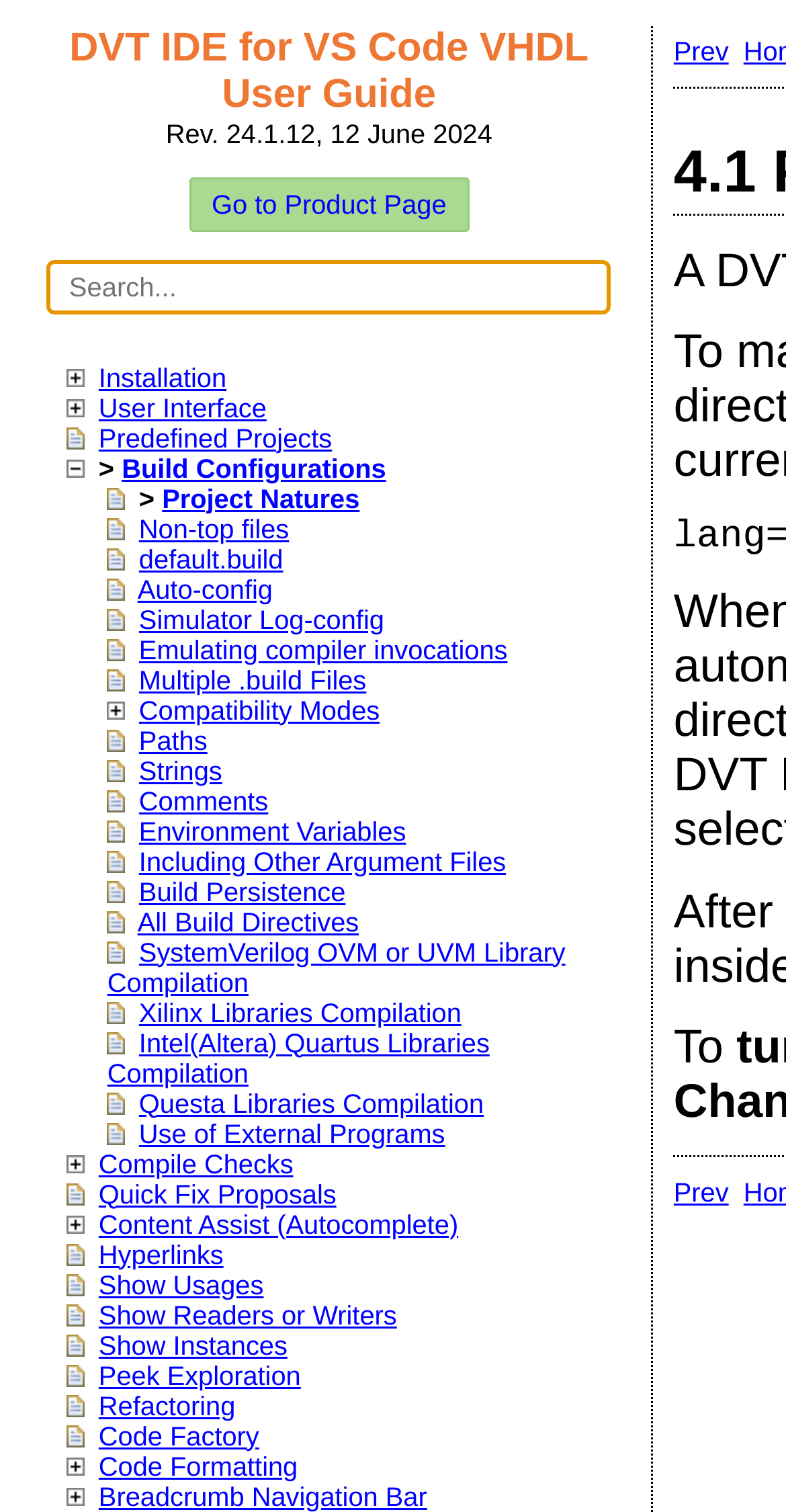Identify the bounding box coordinates of the HTML element based on this description: "Project Natures".

[0.206, 0.319, 0.458, 0.339]